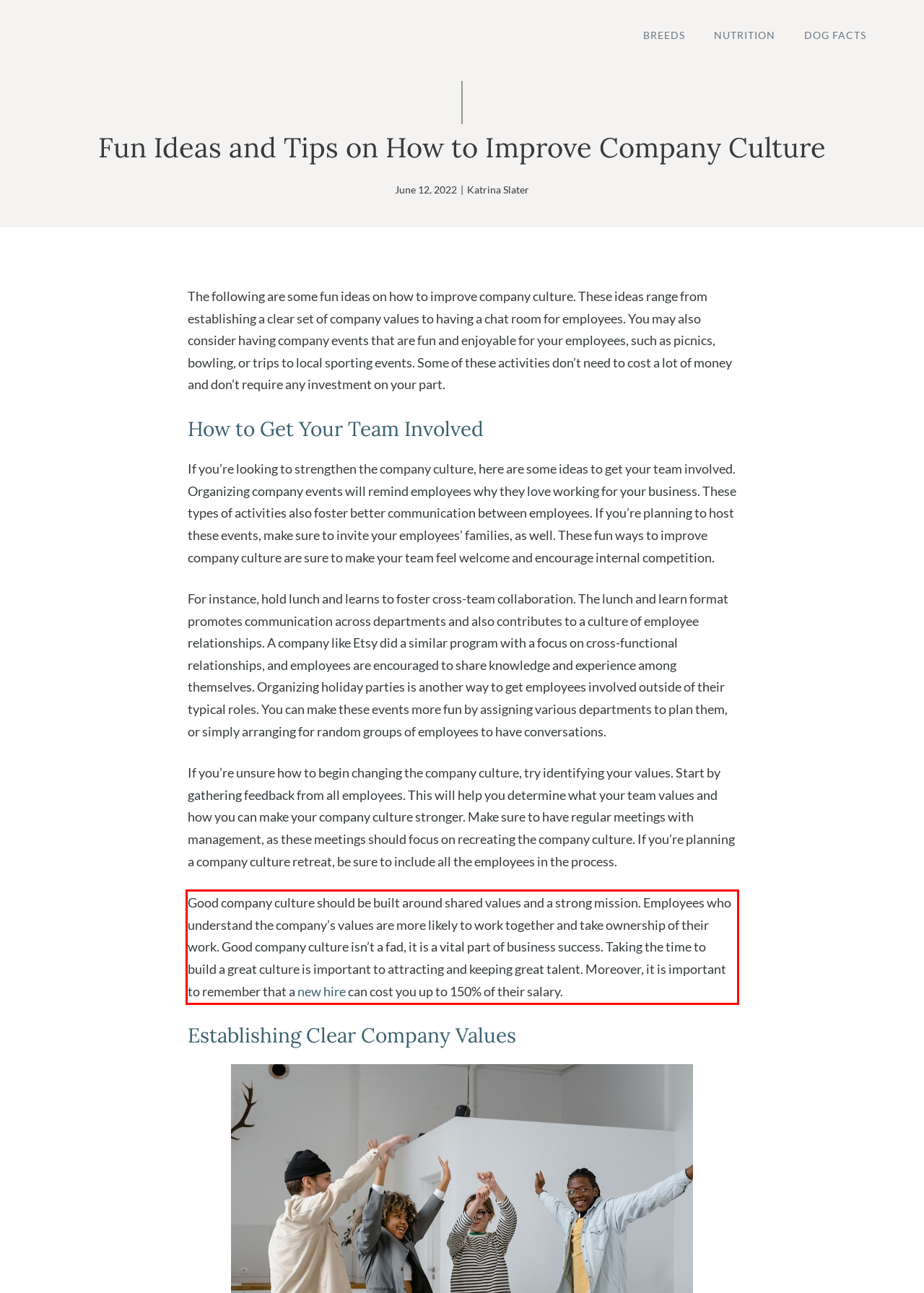Given a webpage screenshot, identify the text inside the red bounding box using OCR and extract it.

Good company culture should be built around shared values and a strong mission. Employees who understand the company’s values are more likely to work together and take ownership of their work. Good company culture isn’t a fad, it is a vital part of business success. Taking the time to build a great culture is important to attracting and keeping great talent. Moreover, it is important to remember that a new hire can cost you up to 150% of their salary.